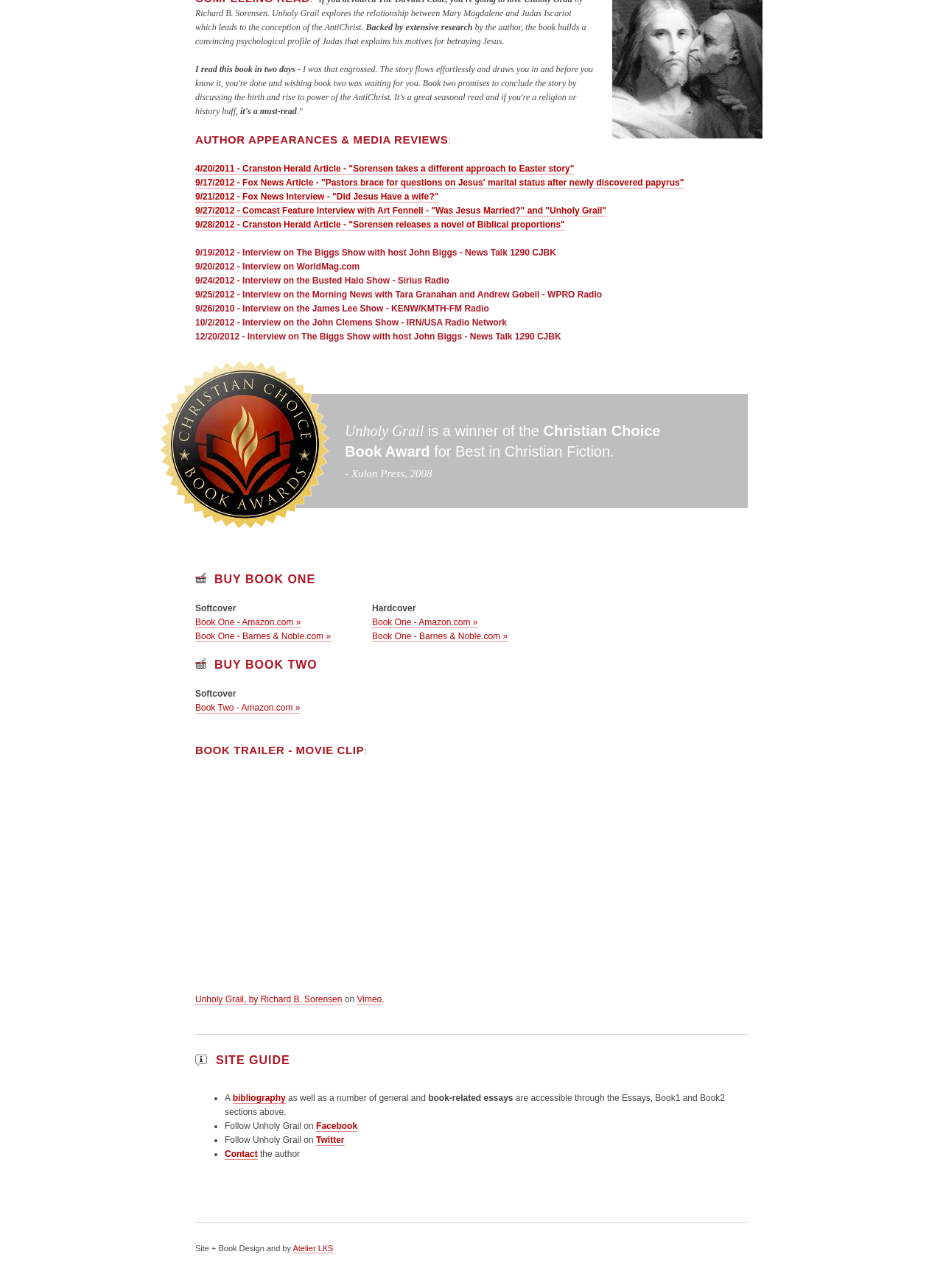Indicate the bounding box coordinates of the element that must be clicked to execute the instruction: "Contact the author". The coordinates should be given as four float numbers between 0 and 1, i.e., [left, top, right, bottom].

[0.238, 0.892, 0.273, 0.901]